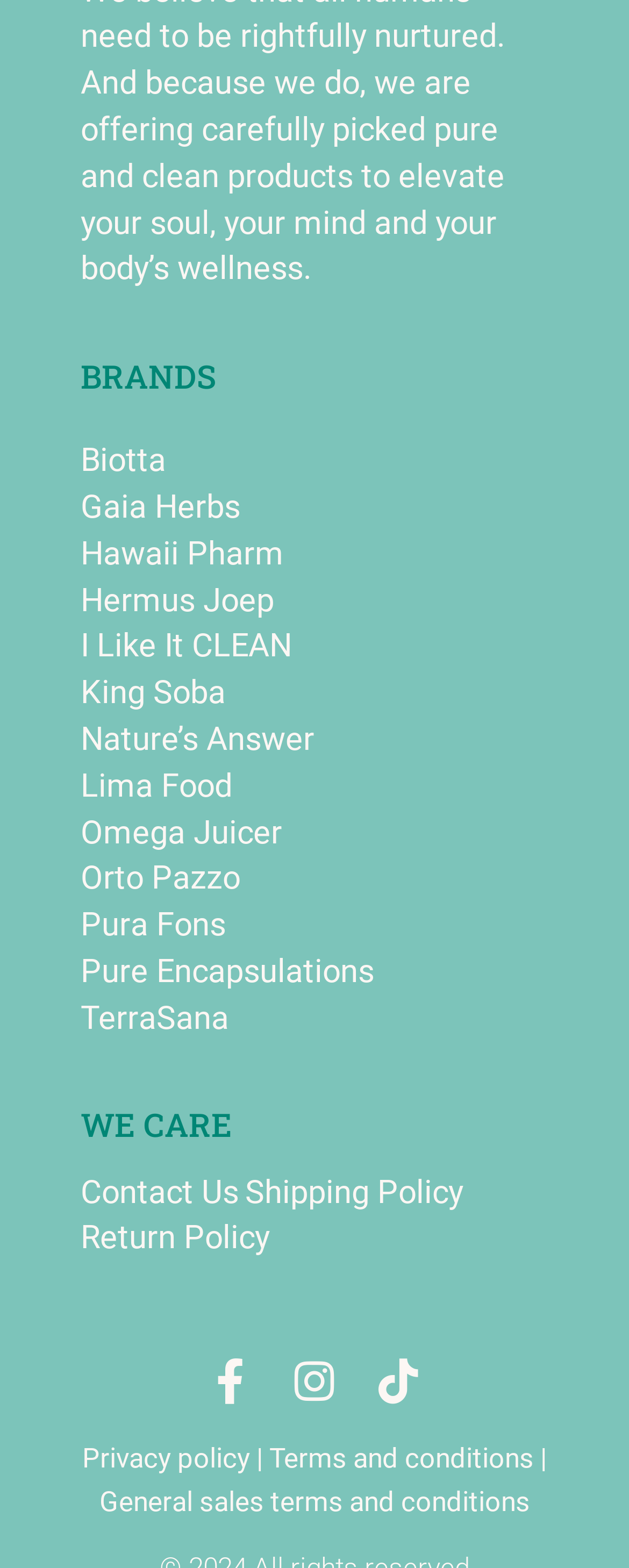Please identify the bounding box coordinates of the element's region that should be clicked to execute the following instruction: "View Terms and conditions". The bounding box coordinates must be four float numbers between 0 and 1, i.e., [left, top, right, bottom].

[0.428, 0.92, 0.849, 0.941]